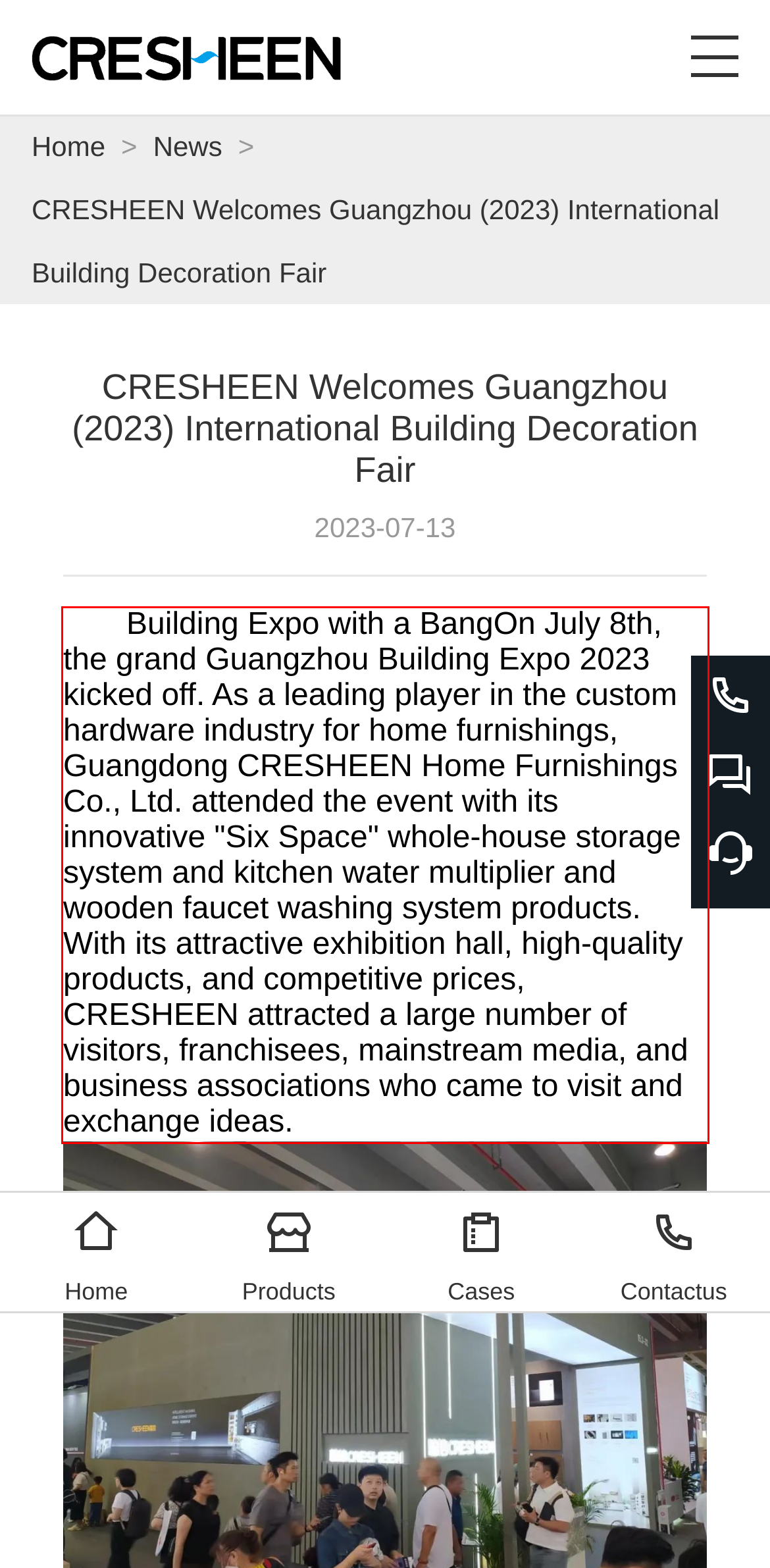Examine the webpage screenshot and use OCR to recognize and output the text within the red bounding box.

Building Expo with a BangOn July 8th, the grand Guangzhou Building Expo 2023 kicked off. As a leading player in the custom hardware industry for home furnishings, Guangdong CRESHEEN Home Furnishings Co., Ltd. attended the event with its innovative "Six Space" whole-house storage system and kitchen water multiplier and wooden faucet washing system products. With its attractive exhibition hall, high-quality products, and competitive prices, CRESHEEN attracted a large number of visitors, franchisees, mainstream media, and business associations who came to visit and exchange ideas.